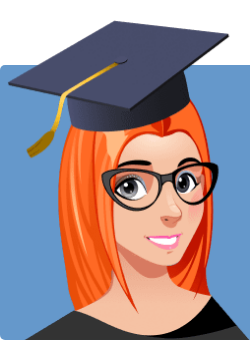What is the character wearing?
Using the image, respond with a single word or phrase.

Graduation gown and cap